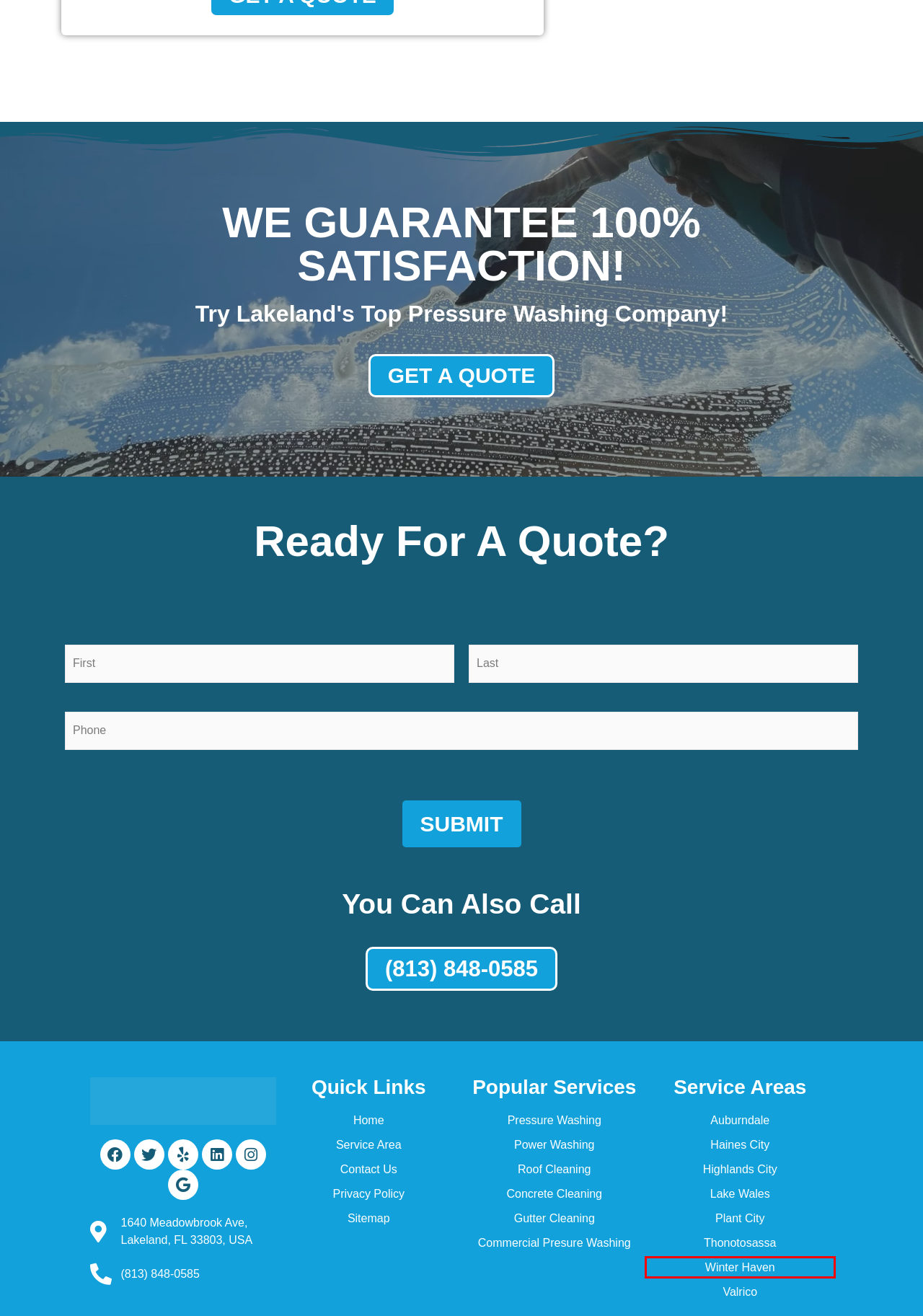You have a screenshot showing a webpage with a red bounding box highlighting an element. Choose the webpage description that best fits the new webpage after clicking the highlighted element. The descriptions are:
A. Pressure Washing Thonotosassa FL - Pressure Washing Near Me
B. Power Washing Lakeland FL - Cleaner Outlook
C. Gutter cleaning Lakeland FL - Cleaner Outlook
D. Pressure Washing Highland City FL - Cleaner Outlook
E. Concrete Cleaning Lakeland - Cleaner Outlook
F. Pressure Washing Lakeland FL - Cleaner Outlook
G. Pressure Washing Lakeland - Cleaner Outlook
H. Pressure Washing Winter Haven FL - Top Rated

H